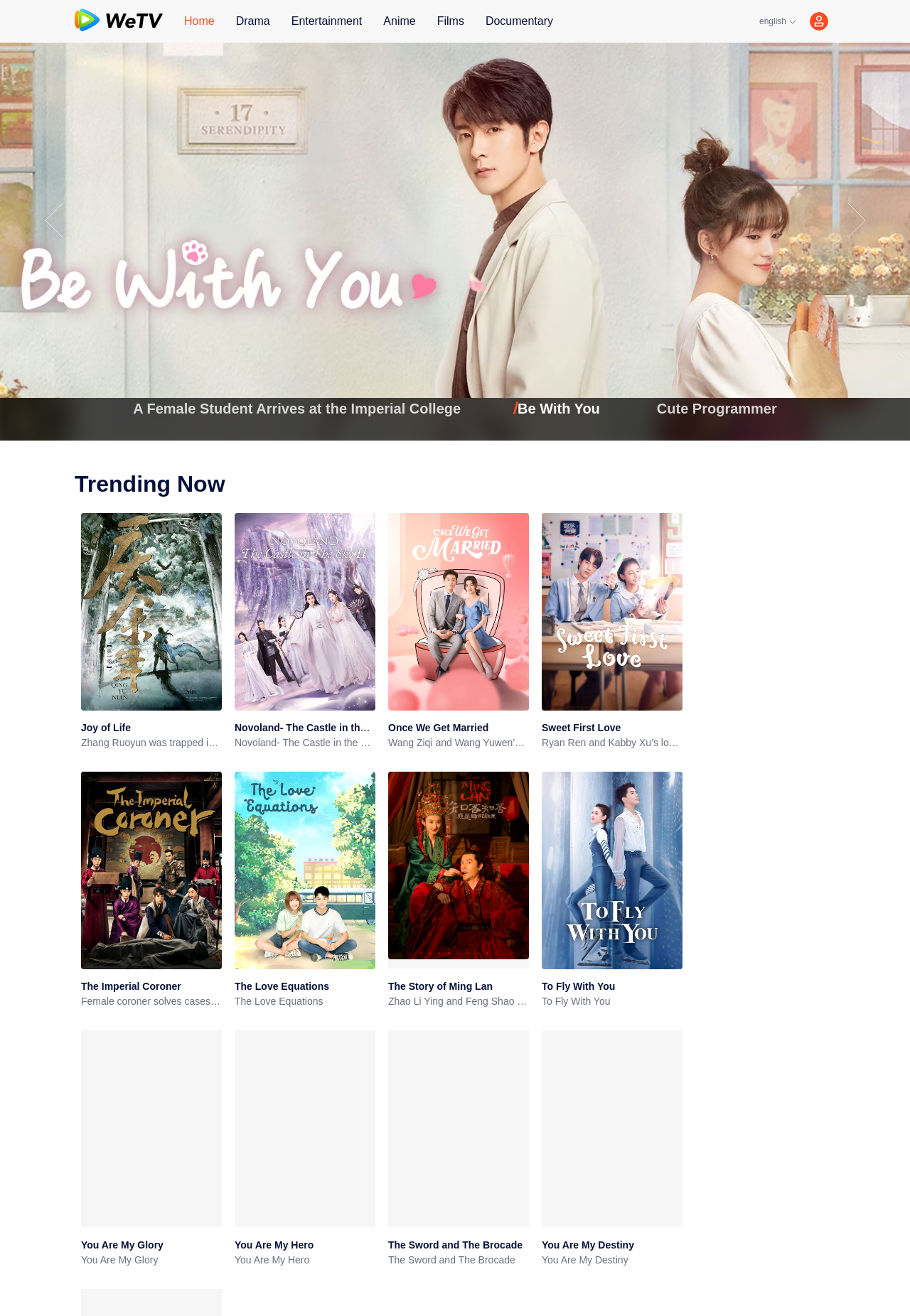Please determine the bounding box coordinates of the element's region to click for the following instruction: "View the 'Joy of Life' drama".

[0.089, 0.39, 0.244, 0.54]